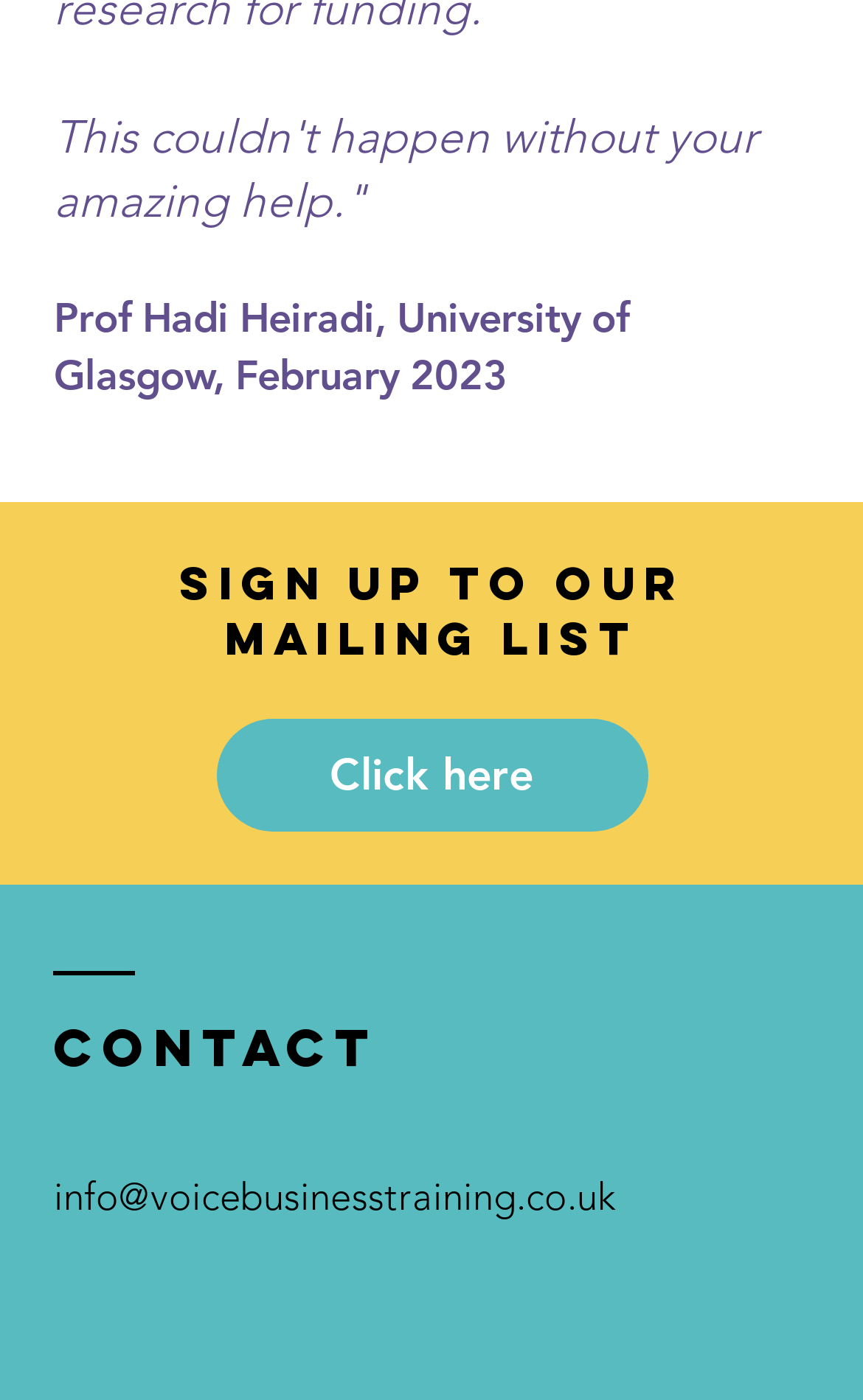What is the label of the first textbox?
Please provide a single word or phrase in response based on the screenshot.

Enter Your Name